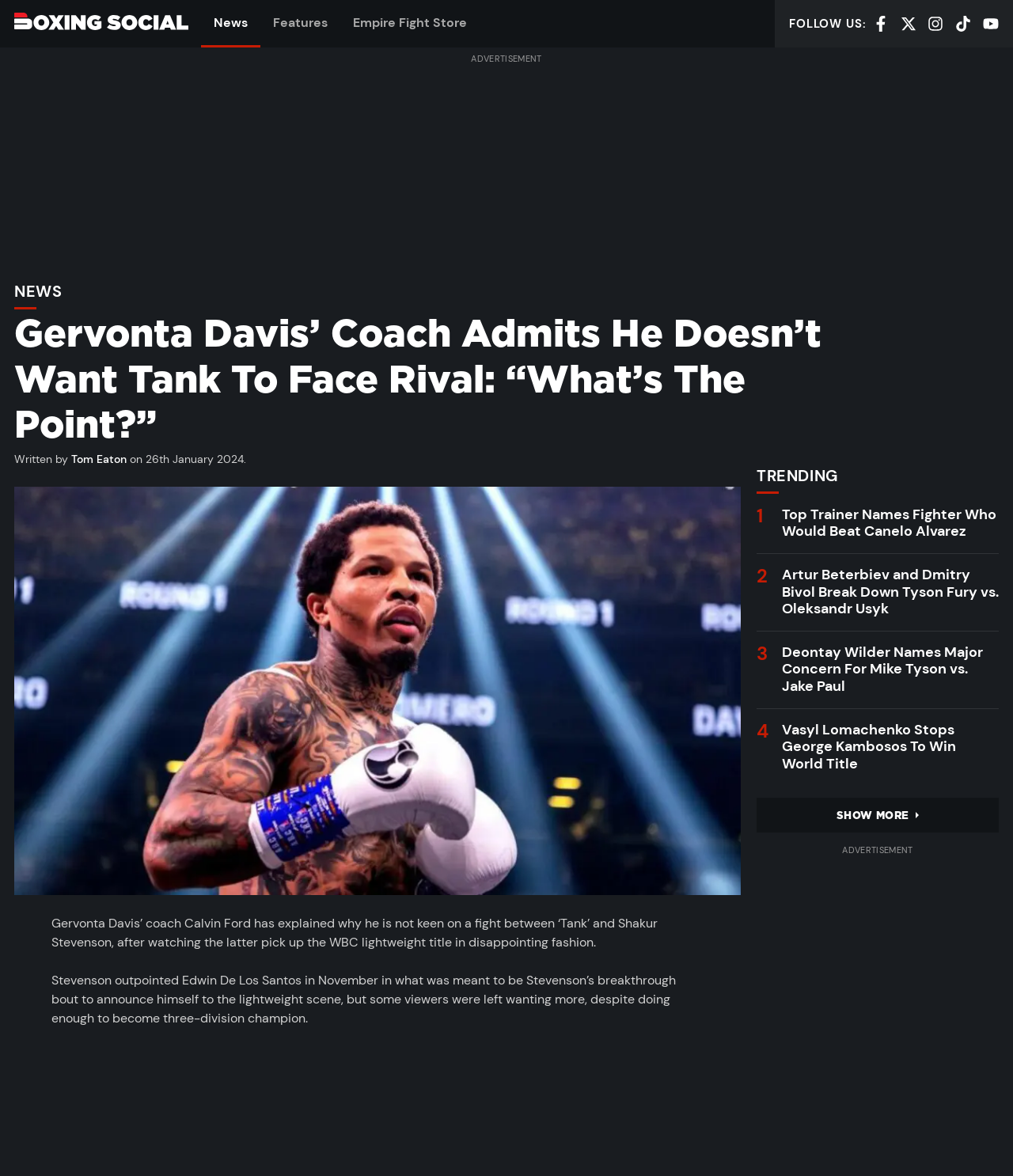From the details in the image, provide a thorough response to the question: How many social media platforms are listed?

The social media platforms are listed at the top right corner of the webpage, and they are Facebook, X, Instagram, TikTok, and YouTube. Therefore, there are 5 social media platforms listed.